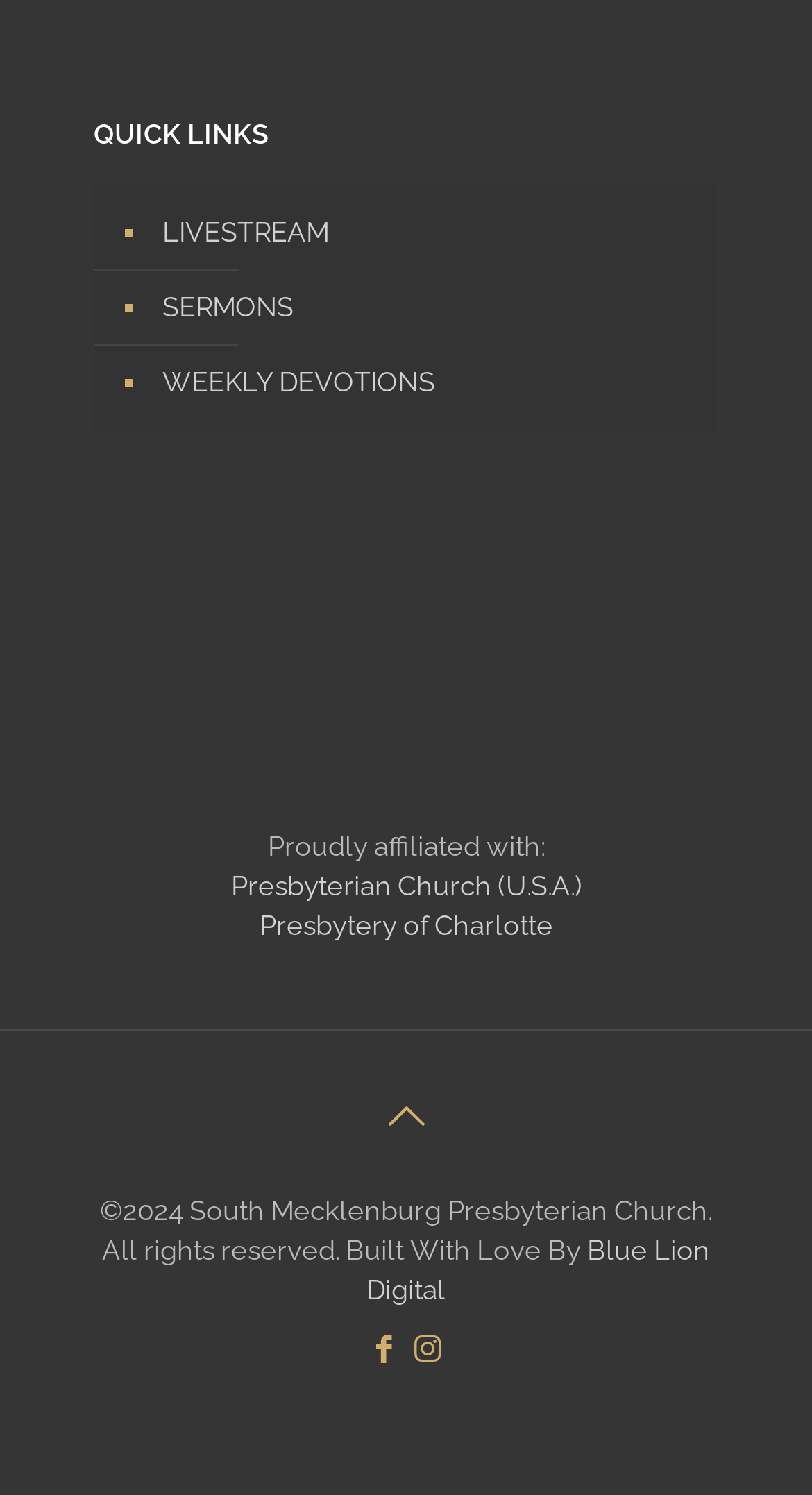Can you specify the bounding box coordinates for the region that should be clicked to fulfill this instruction: "Visit SERMONS".

[0.192, 0.181, 0.859, 0.231]